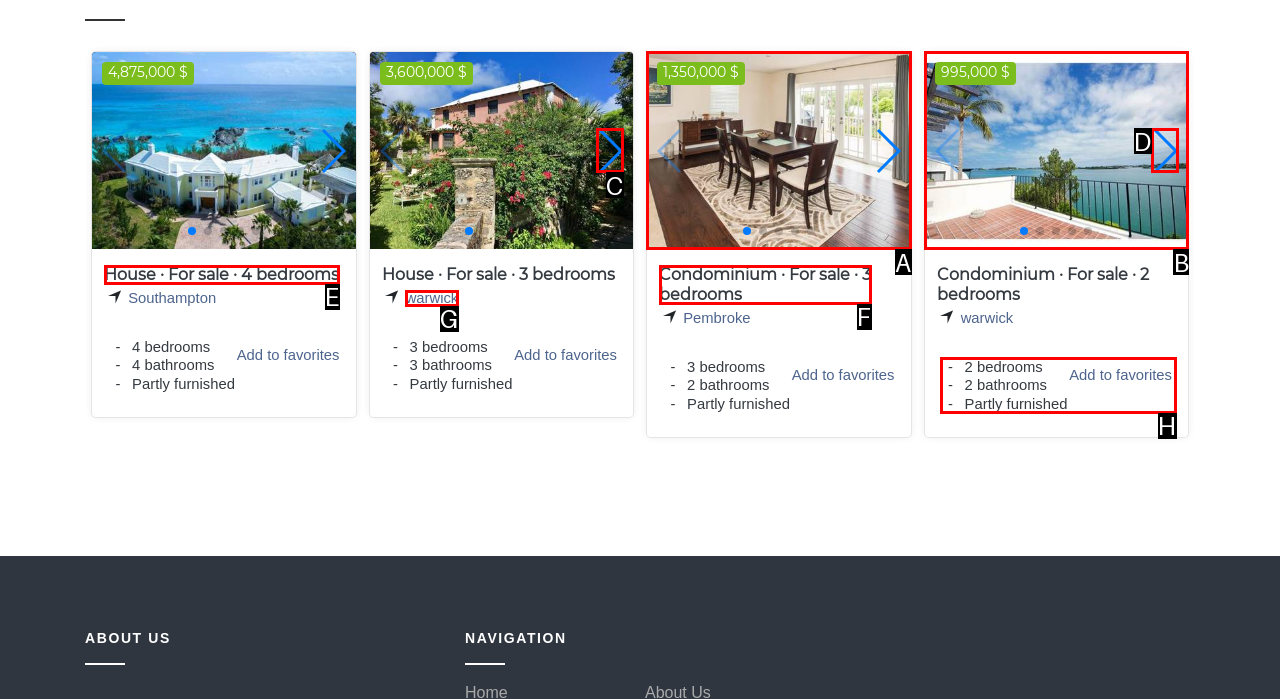Point out which HTML element you should click to fulfill the task: View condominium for sale with 3 bedrooms.
Provide the option's letter from the given choices.

A